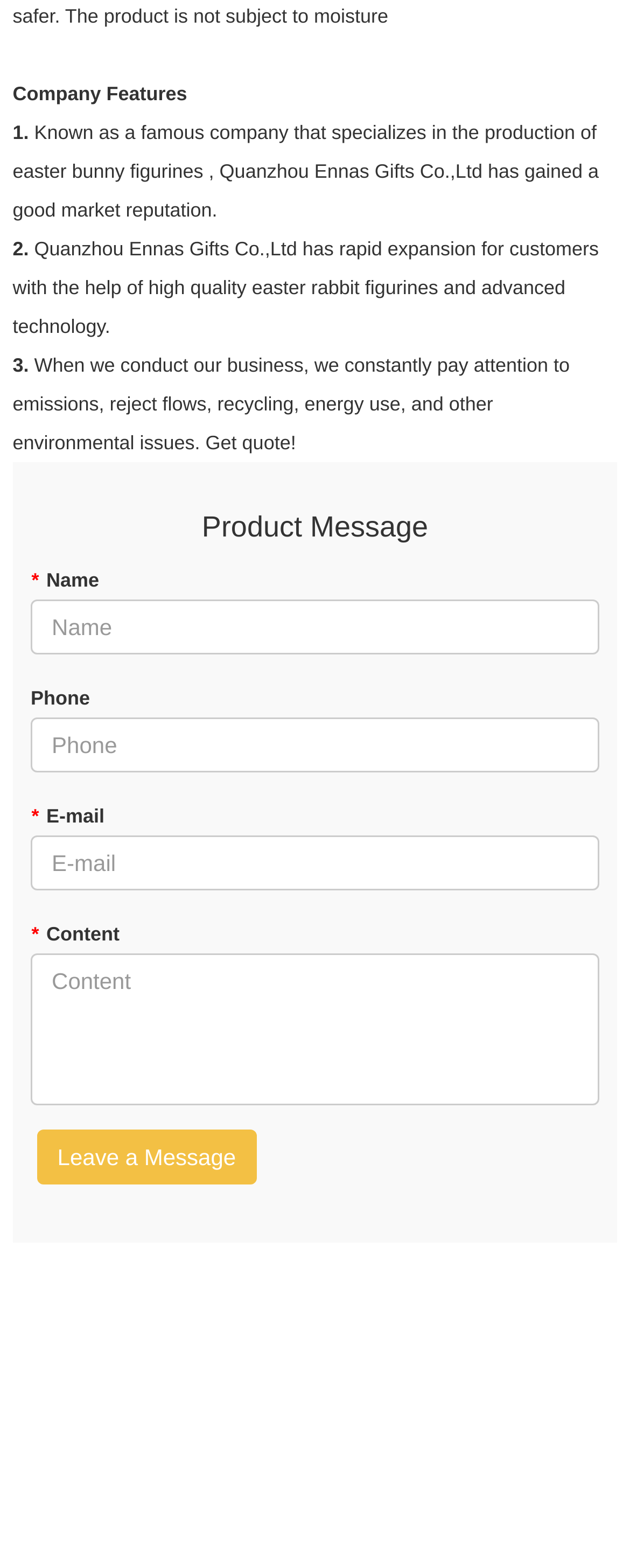Does the company consider environmental issues?
Could you give a comprehensive explanation in response to this question?

According to the third feature description, the company pays attention to emissions, reject flows, recycling, energy use, and other environmental issues when conducting business.